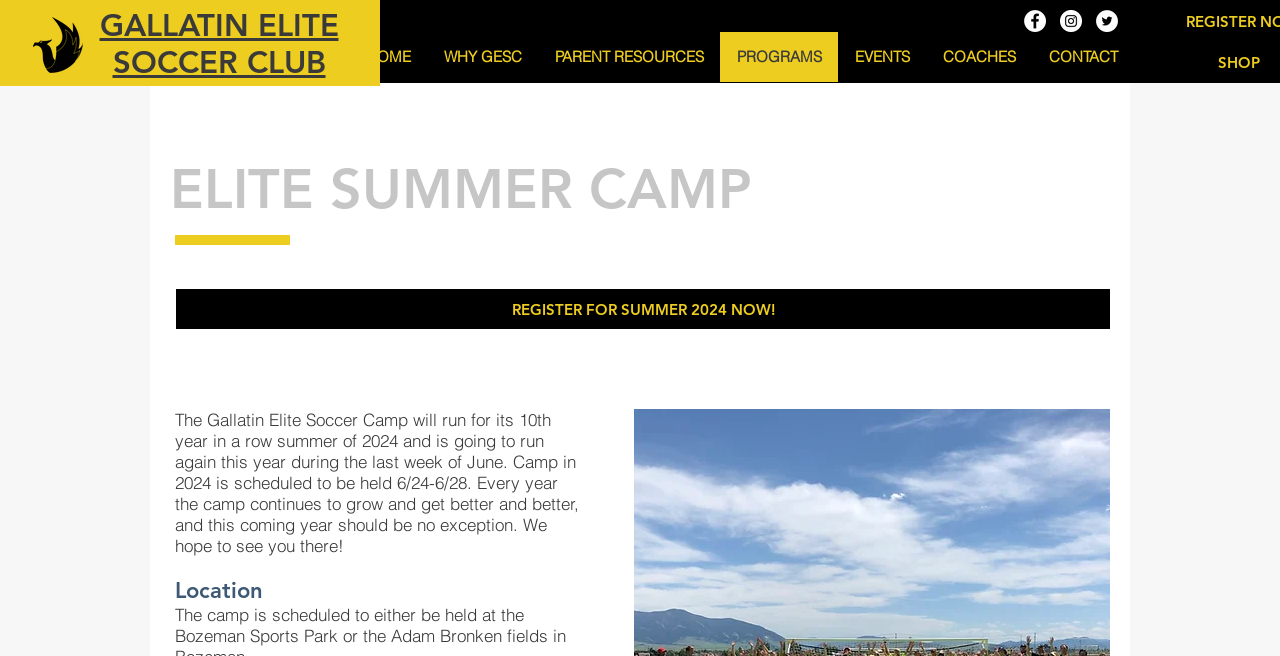Provide a one-word or short-phrase response to the question:
What is the date of the Gallatin Elite Soccer Camp in 2024?

6/24-6/28